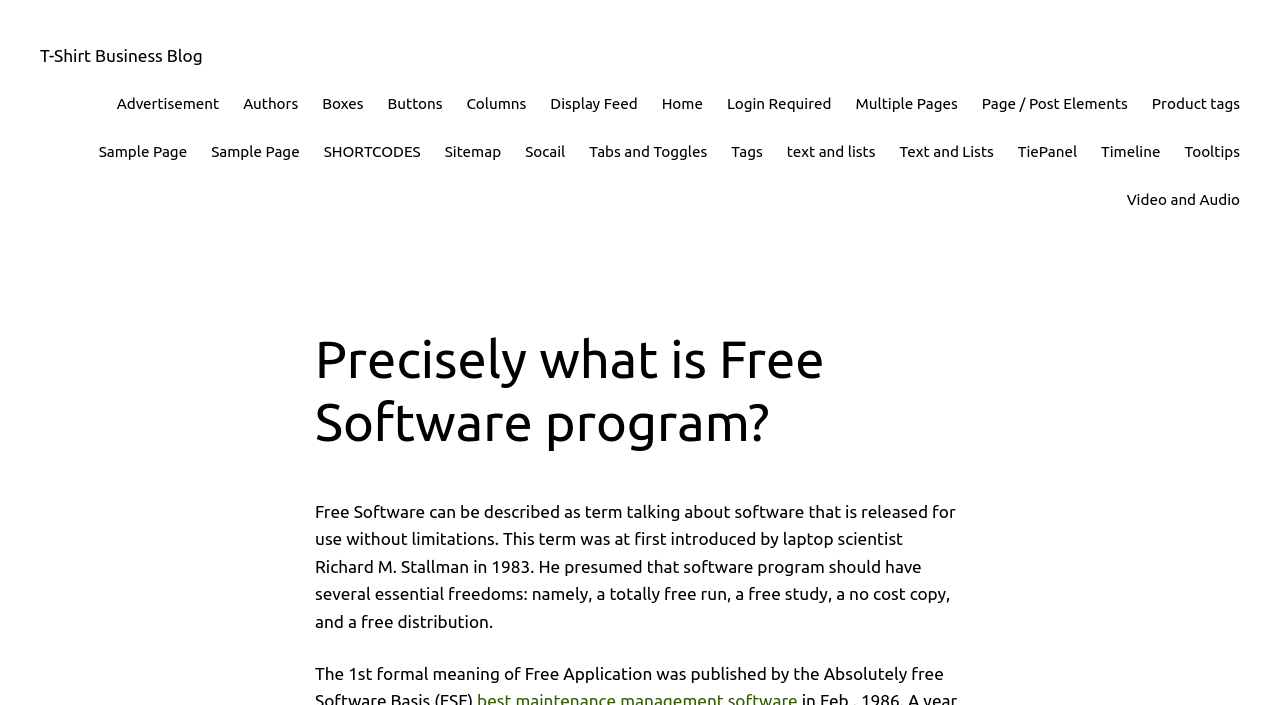Provide a short, one-word or phrase answer to the question below:
What are the essential freedoms of free software?

Run, study, copy, and distribution